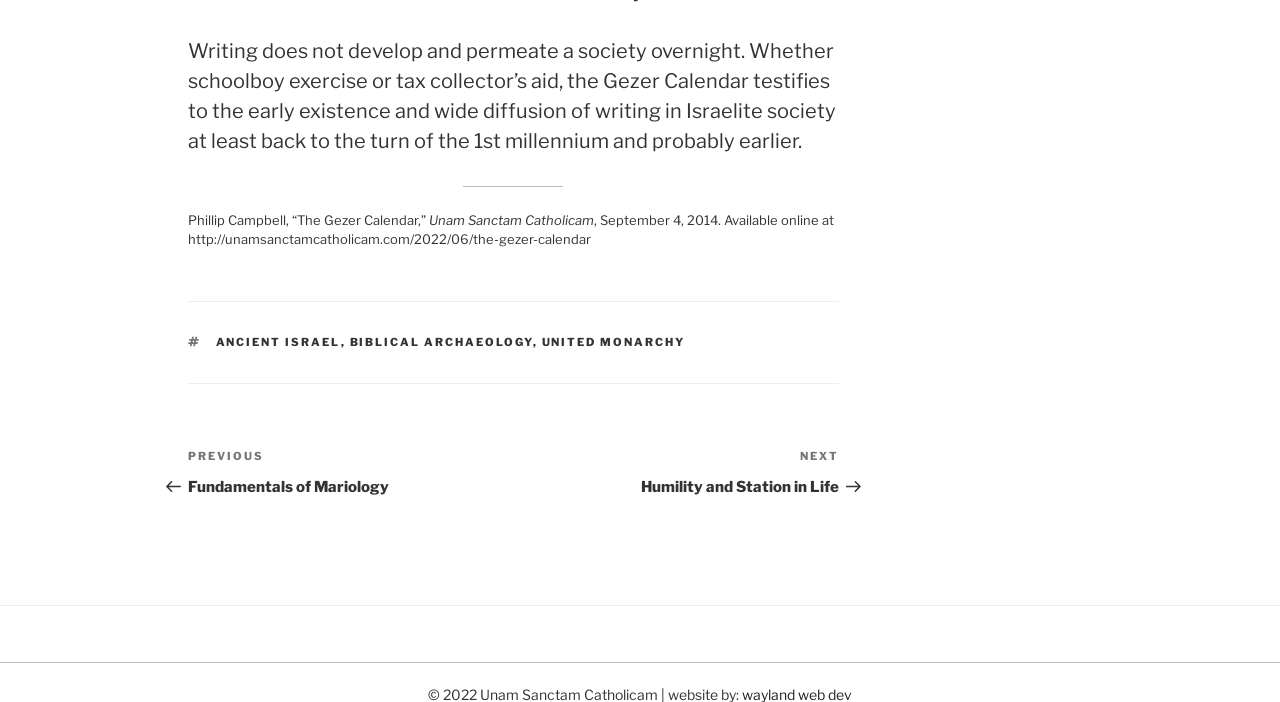What is the topic of the article?
Based on the image, answer the question with as much detail as possible.

The topic of the article can be determined by reading the first sentence of the article, which mentions the Gezer Calendar. The sentence is 'Writing does not develop and permeate a society overnight. Whether schoolboy exercise or tax collector’s aid, the Gezer Calendar testifies to the early existence and wide diffusion of writing in Israelite society at least back to the turn of the 1st millennium and probably earlier.'